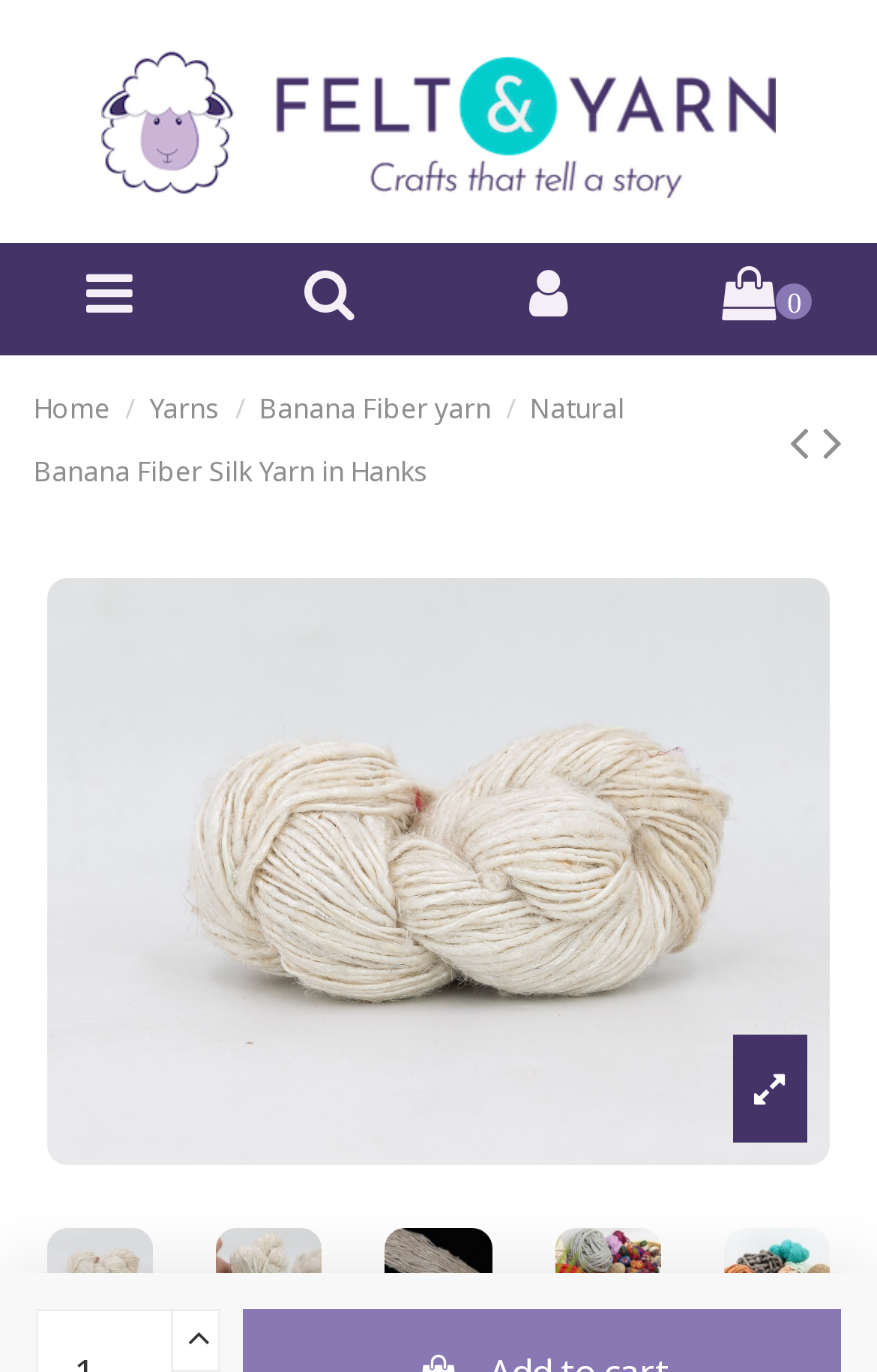Show the bounding box coordinates for the element that needs to be clicked to execute the following instruction: "View the next product". Provide the coordinates in the form of four float numbers between 0 and 1, i.e., [left, top, right, bottom].

[0.938, 0.293, 0.962, 0.347]